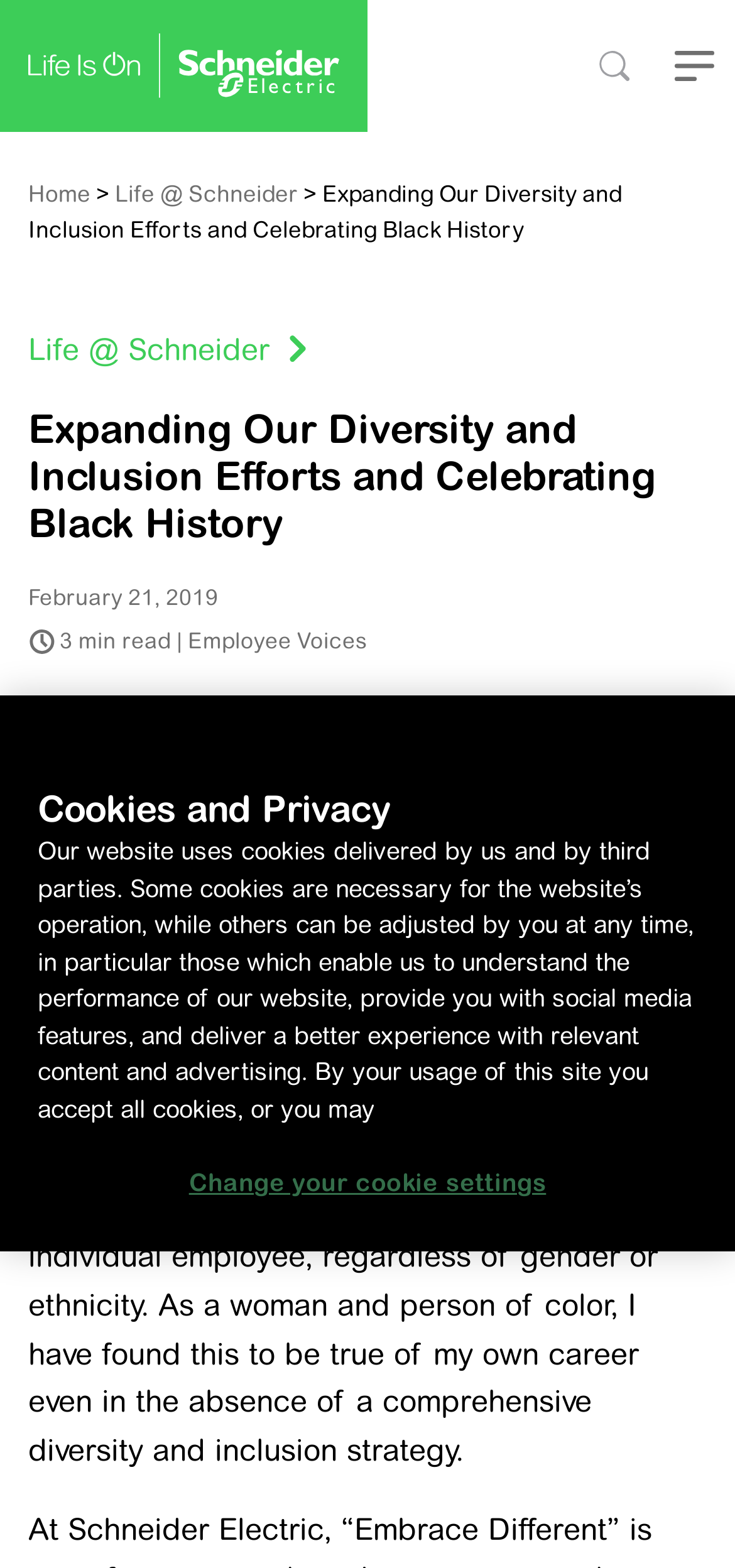Determine the bounding box coordinates of the target area to click to execute the following instruction: "Return to the front page."

[0.0, 0.0, 0.5, 0.084]